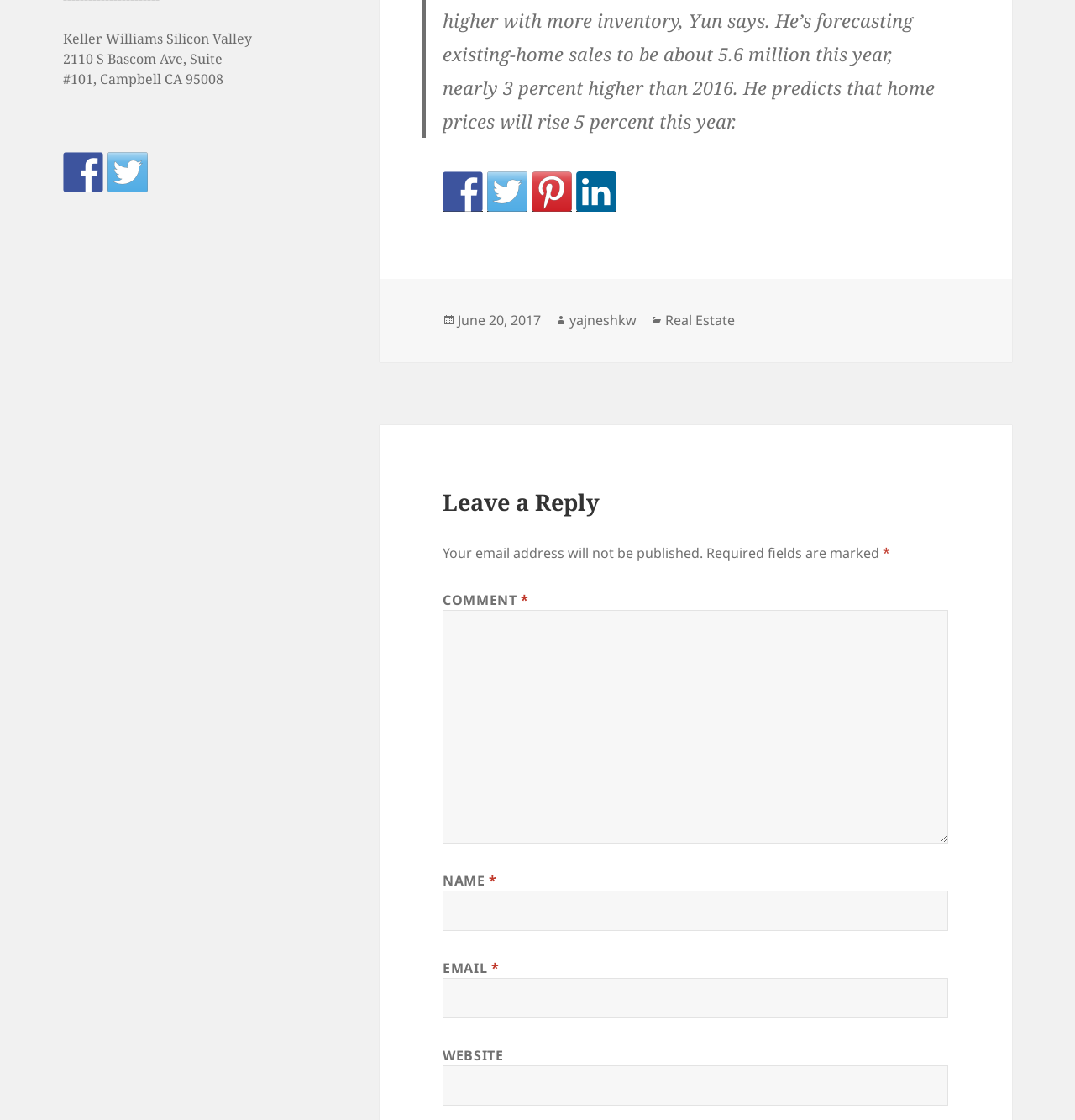From the webpage screenshot, predict the bounding box coordinates (top-left x, top-left y, bottom-right x, bottom-right y) for the UI element described here: Browse Oregon REALTORS® Webinar Catalog

None